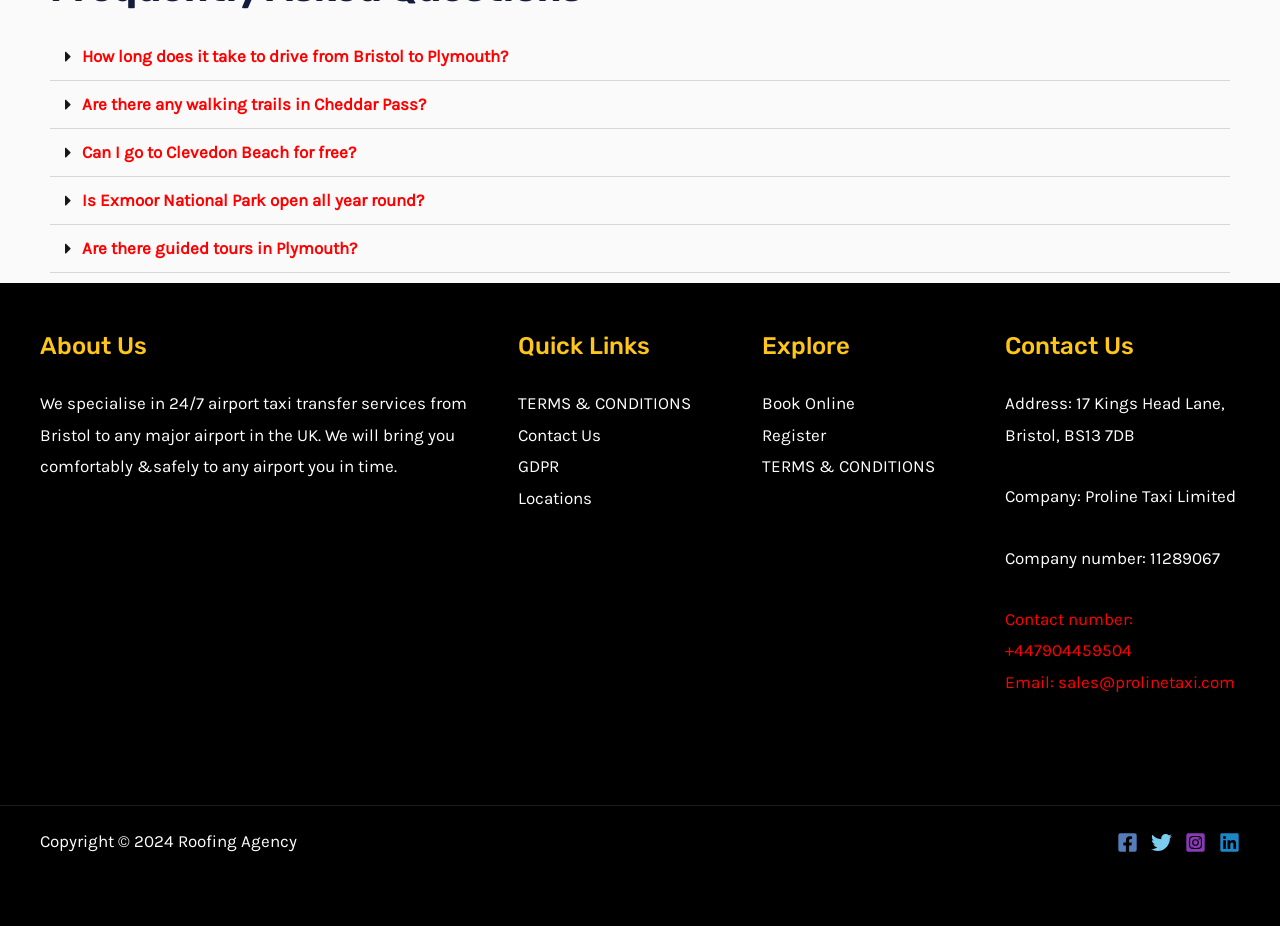Answer succinctly with a single word or phrase:
What is the company name?

Proline Taxi Limited